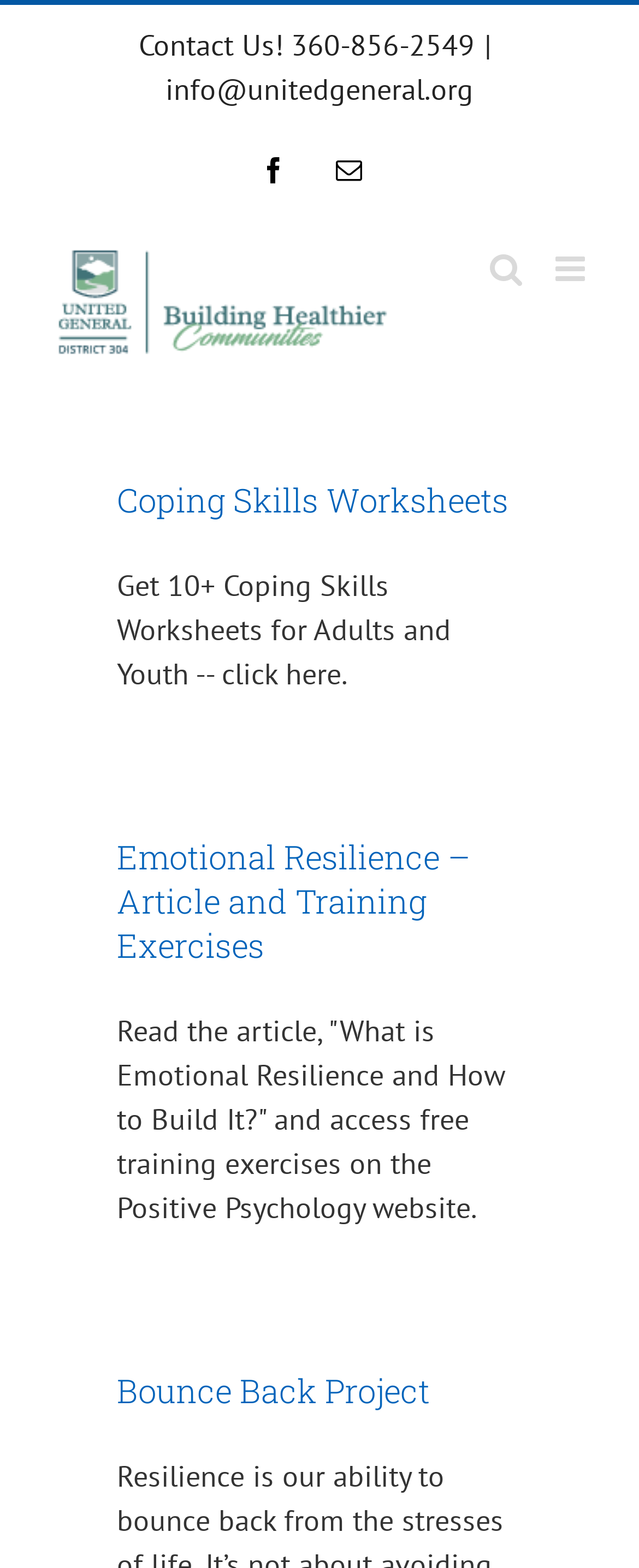Please give a succinct answer to the question in one word or phrase:
Is the mobile menu expanded?

False